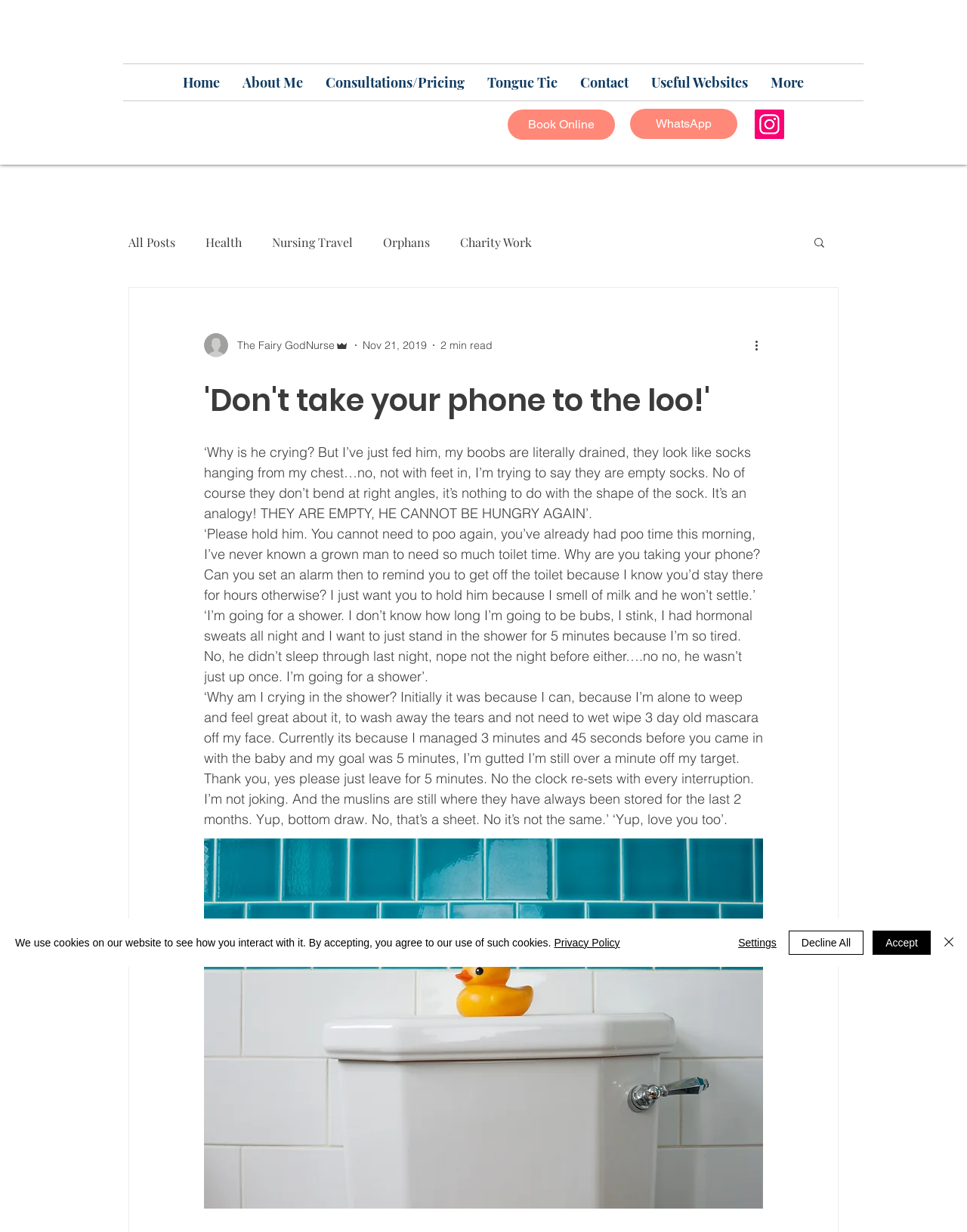Kindly determine the bounding box coordinates of the area that needs to be clicked to fulfill this instruction: "Click the 'More actions' button".

[0.778, 0.273, 0.797, 0.288]